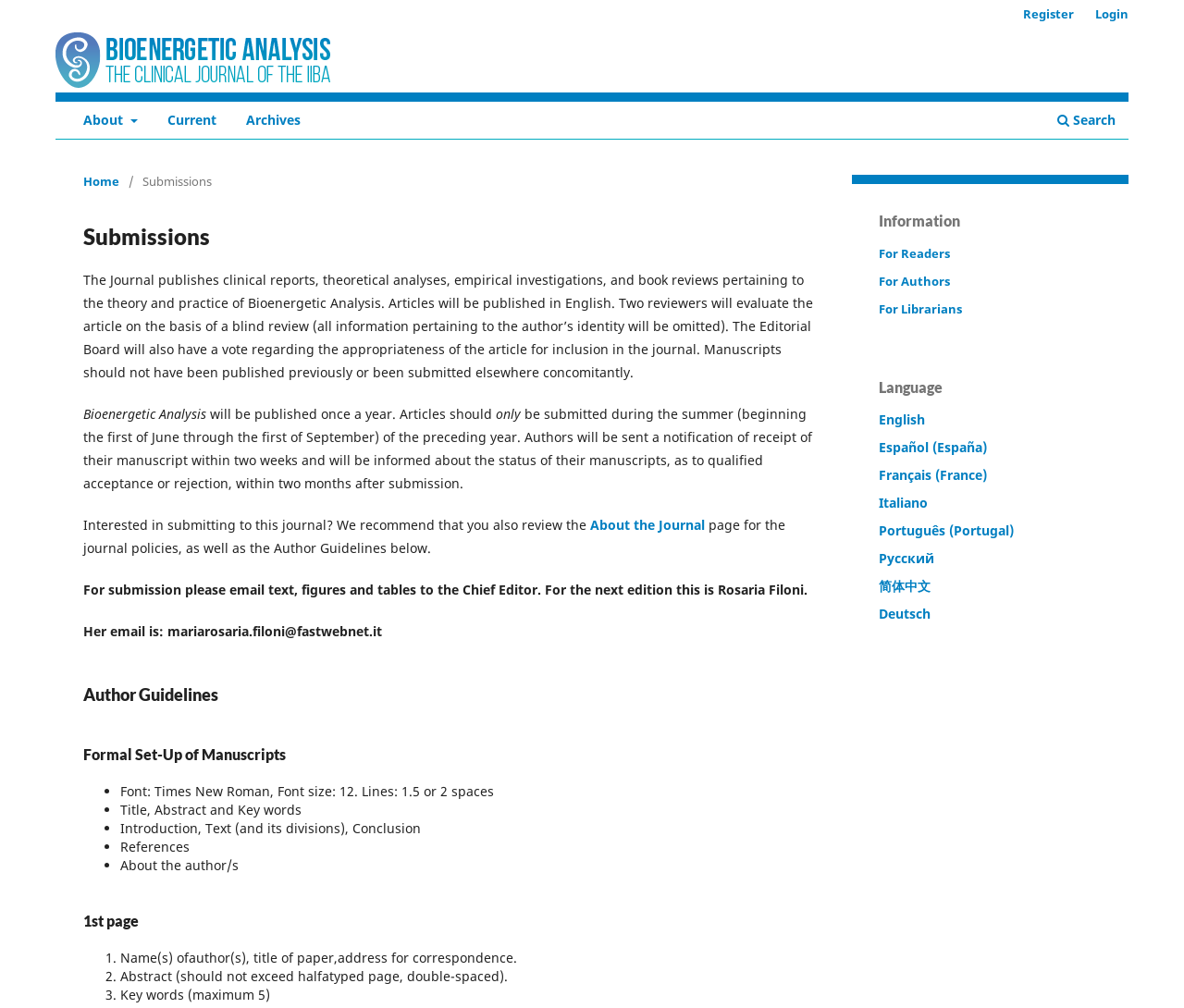How often are articles published?
Please use the image to provide an in-depth answer to the question.

According to the webpage, articles are published once a year. This information is found in the section that discusses the submission process and timeline.